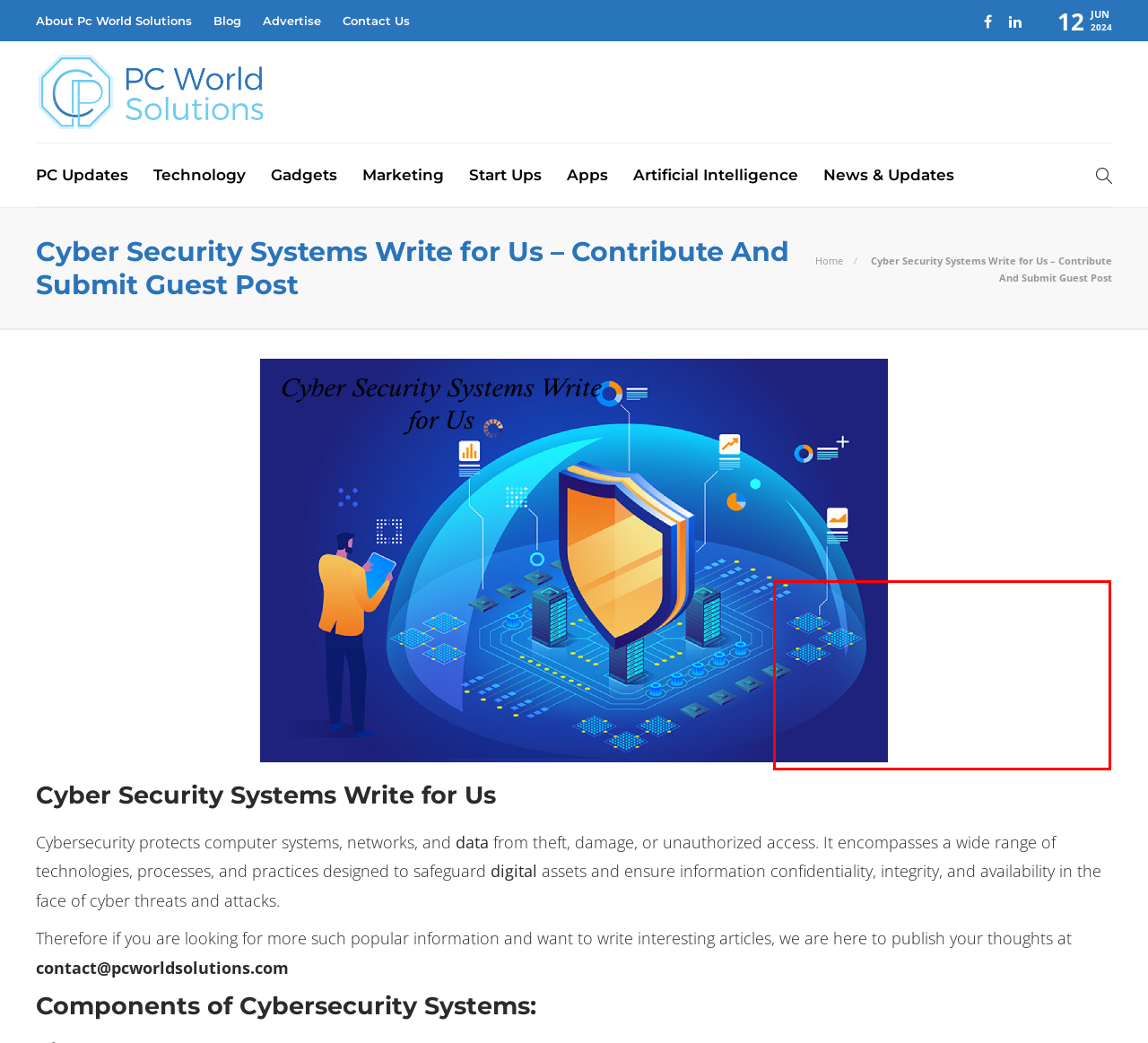Look at the provided screenshot of the webpage and perform OCR on the text within the red bounding box.

Welcome to Pc world solutions. Our goal at Pc world solutions is to provide our readers with more information about hardware, software, cybersecurity, gadgets, mobile apps and new technology trends such as AI, IOT and more.